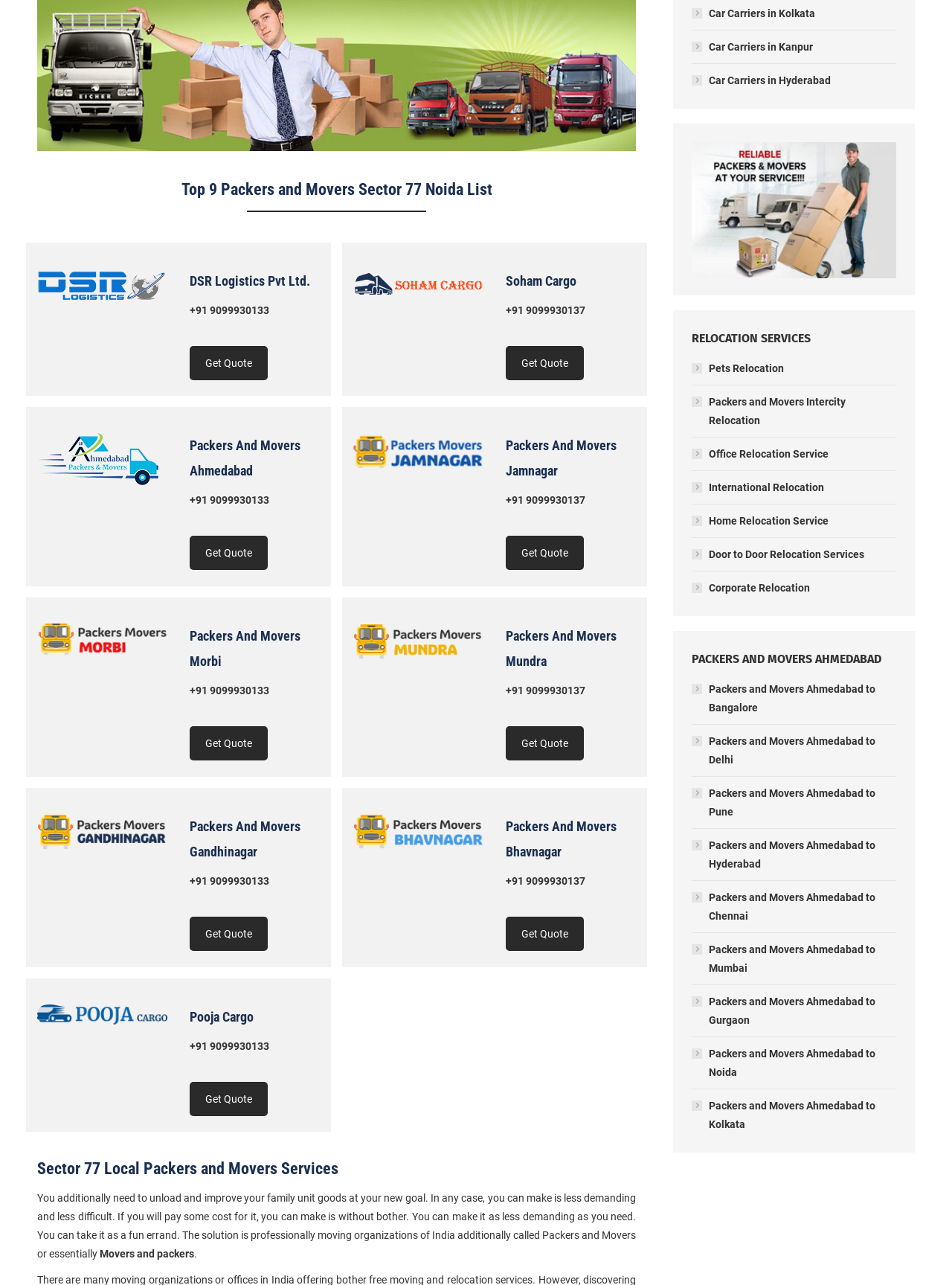Could you find the bounding box coordinates of the clickable area to complete this instruction: "Click on Car Carriers in Kolkata"?

[0.727, 0.003, 0.856, 0.018]